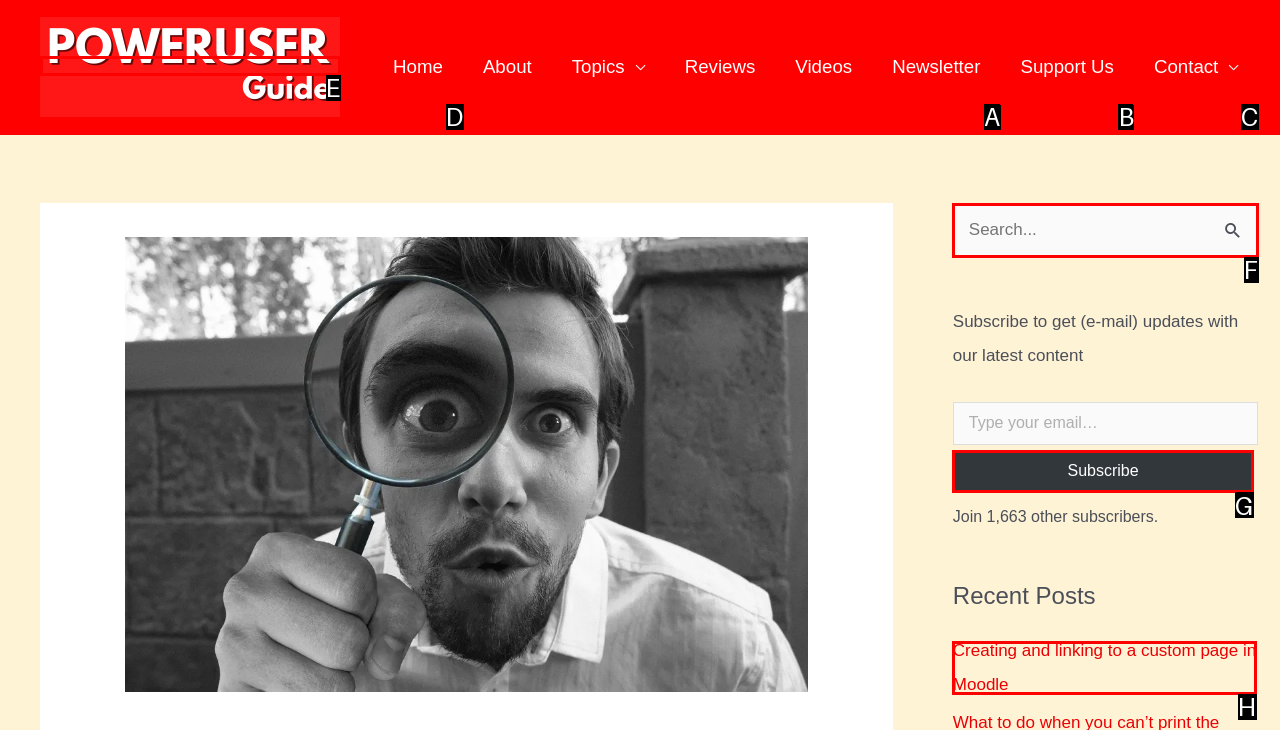From the available options, which lettered element should I click to complete this task: Go to the Home page?

D